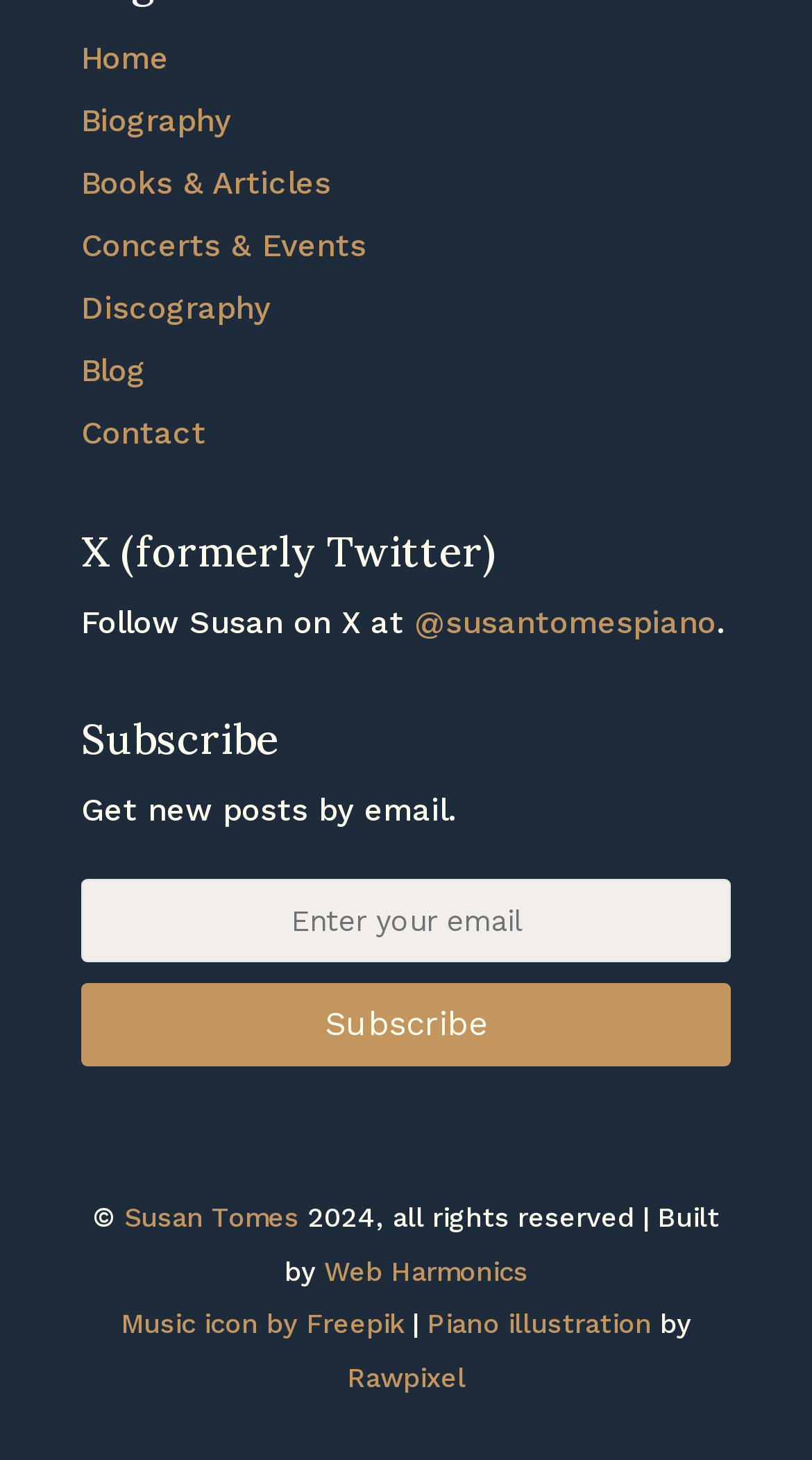Find the bounding box coordinates for the element described here: "Books & Articles".

[0.1, 0.113, 0.408, 0.139]